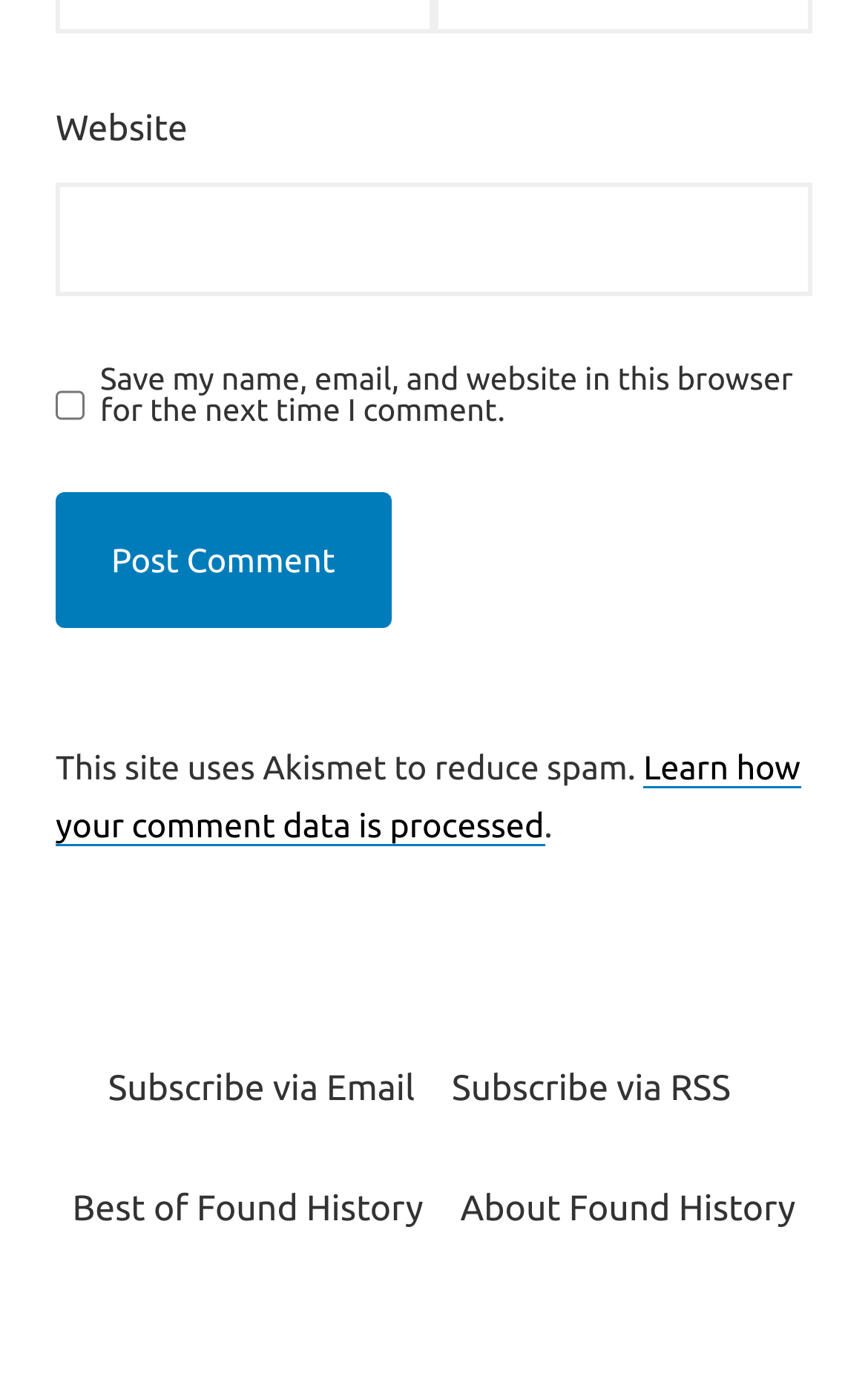Find and indicate the bounding box coordinates of the region you should select to follow the given instruction: "Enter website".

[0.064, 0.131, 0.936, 0.213]